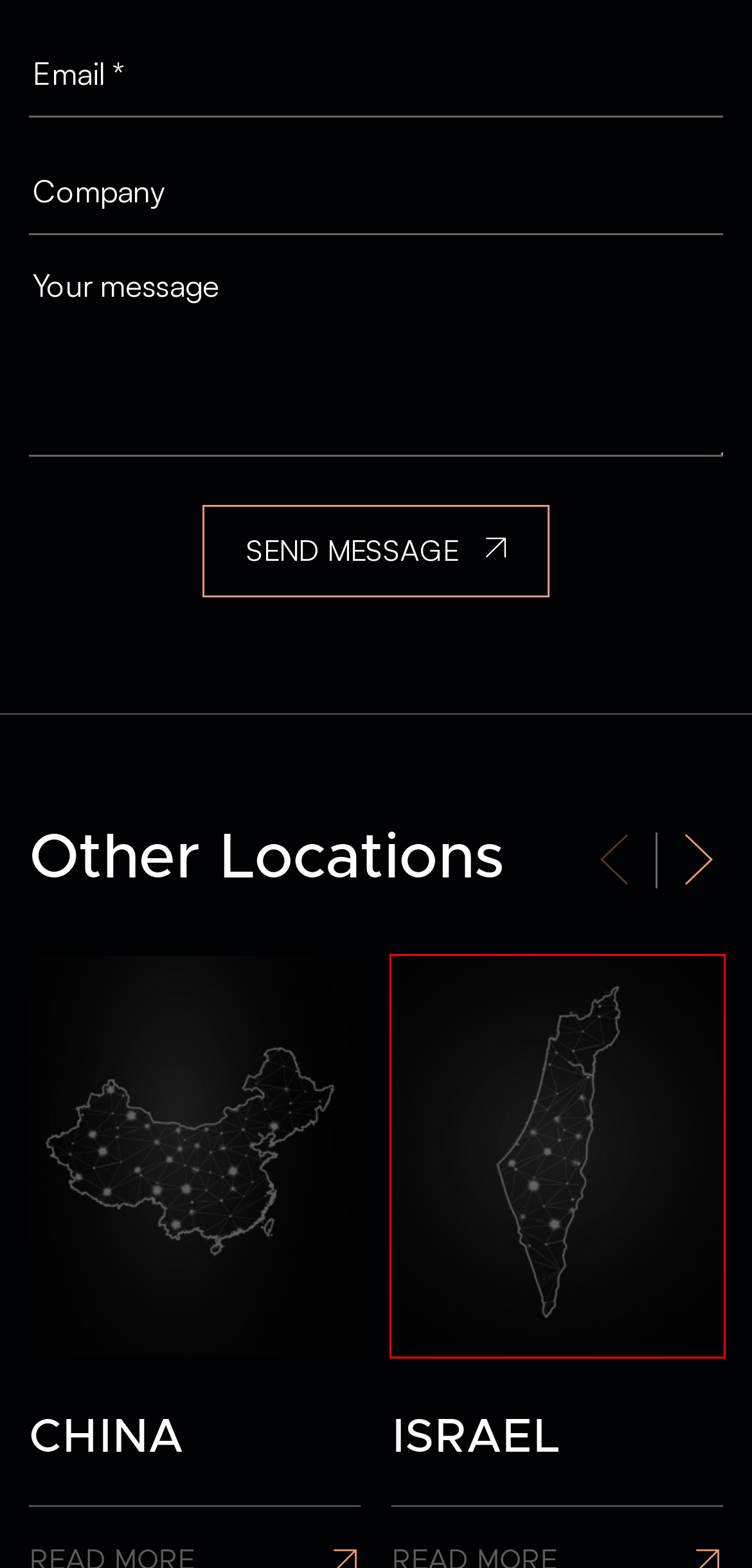A screenshot of a webpage is given with a red bounding box around a UI element. Choose the description that best matches the new webpage shown after clicking the element within the red bounding box. Here are the candidates:
A. USA - DK2 CAPITAL
B. Articles Archives - DK2 CAPITAL
C. ספרד - DK2 CAPITAL
D. ISRAEL - DK2 CAPITAL
E. SWITZERLAND - DK2 CAPITAL
F. CHINA - DK2 CAPITAL
G. About - DK2 CAPITAL
H. DK2 CAPITAL - M&A's | Your Exponential Growth Partner

D